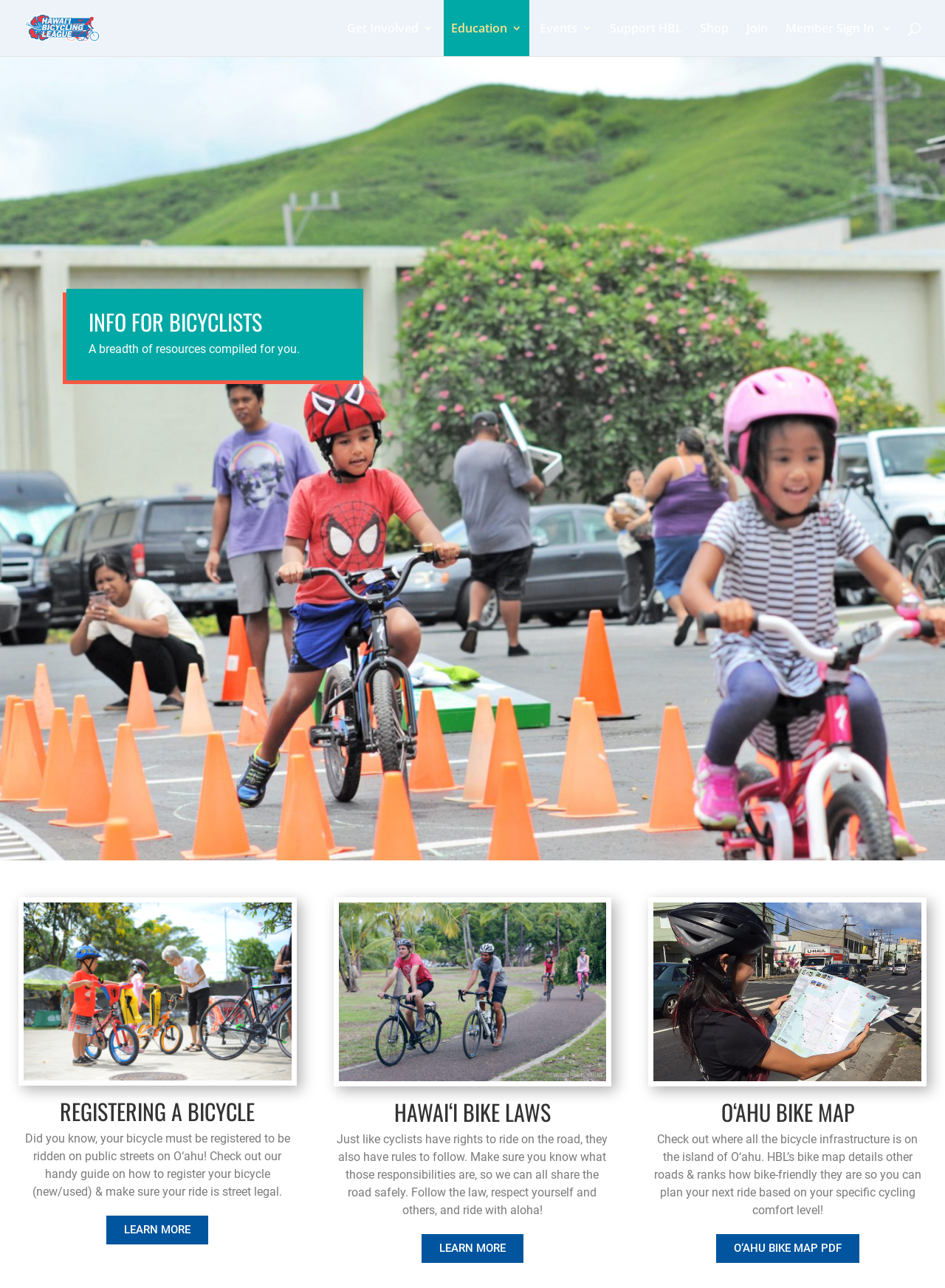What is the main topic of this webpage?
Please describe in detail the information shown in the image to answer the question.

Based on the webpage content, I can see that the main topic is related to bicyclists, as it provides resources and information about registering a bicycle, bike laws, and bike maps.